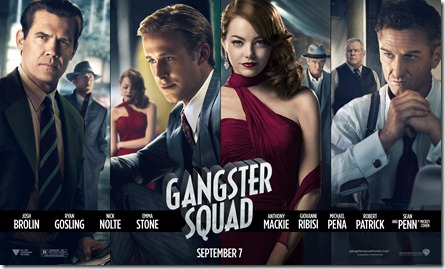Break down the image into a detailed narrative.

This image is a promotional poster for the movie "Gangster Squad," featuring the main cast against a vintage backdrop that captures the film's 1940s setting. The poster showcases Josh Brolin, Ryan Gosling, and Emma Stone prominently in the center. Brolin, portraying Sgt. John O’Mara, appears serious and determined, representing the law enforcement angle of the story. Gosling, playing the charming officer Jerry Wooters, leans into the suave look typical of the era. Stone, as Grace Faraday, strikes an elegant pose, embodying both allure and strength.

Flanking them are Anthony Mackie, Giovanni Ribisi, and Michael Peña, who round out the ensemble as additional squad members, capturing the essential camaraderie and tension among the characters. At the far end stands Sean Penn as the crime boss Mickey Cohen, exuding menace and authority. The title "GANGSTER SQUAD" boldly stretches across the lower portion, complemented by the release date "SEPTEMBER 7," enticing viewers to delve into this visually styled drama about undercover cops battling organized crime in Los Angeles. The overall design evokes a sense of intrigue and nostalgia, setting the stage for an action-packed narrative.